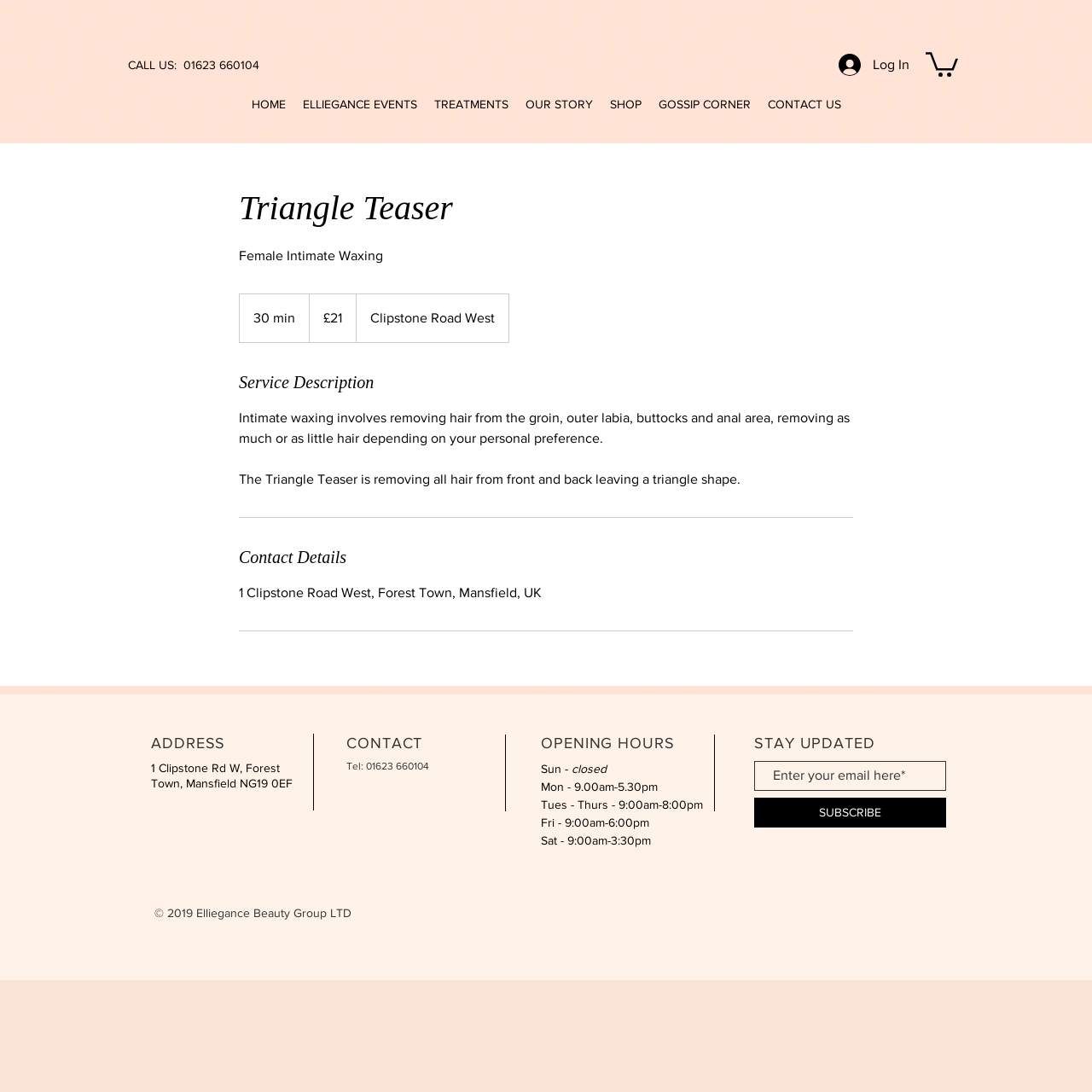Summarize the webpage comprehensively, mentioning all visible components.

The webpage is about Elliegance Beauty, specifically the "Triangle Teaser" service. At the top, there is a phone number "01623 660104" and two buttons, "Log In" and another with no text. Below these, there is a navigation menu with links to "HOME", "ELLIEGANCE EVENTS", "TREATMENTS", "OUR STORY", "SHOP", "GOSSIP CORNER", and "CONTACT US".

The main content area is divided into sections. The first section has a heading "Triangle Teaser" and provides details about the service, including a description, duration, price, and location. The description explains that intimate waxing involves removing hair from the groin, outer labia, buttocks, and anal area, and that the Triangle Teaser removes all hair from the front and back, leaving a triangle shape.

Below this section, there is a separator line, followed by a section with contact details, including an address and phone number. Another separator line divides this section from the next, which has a heading "Contact Details" and provides the same address and phone number as before.

At the bottom of the page, there is a section with three columns. The left column has the address and phone number again, as well as a "CONTACT" heading. The middle column has the "OPENING HOURS" and lists the hours for each day of the week. The right column has a "STAY UPDATED" heading and a form to enter an email address to subscribe to updates.

Finally, at the very bottom of the page, there is a copyright notice "© 2019 Elliegance Beauty Group LTD".